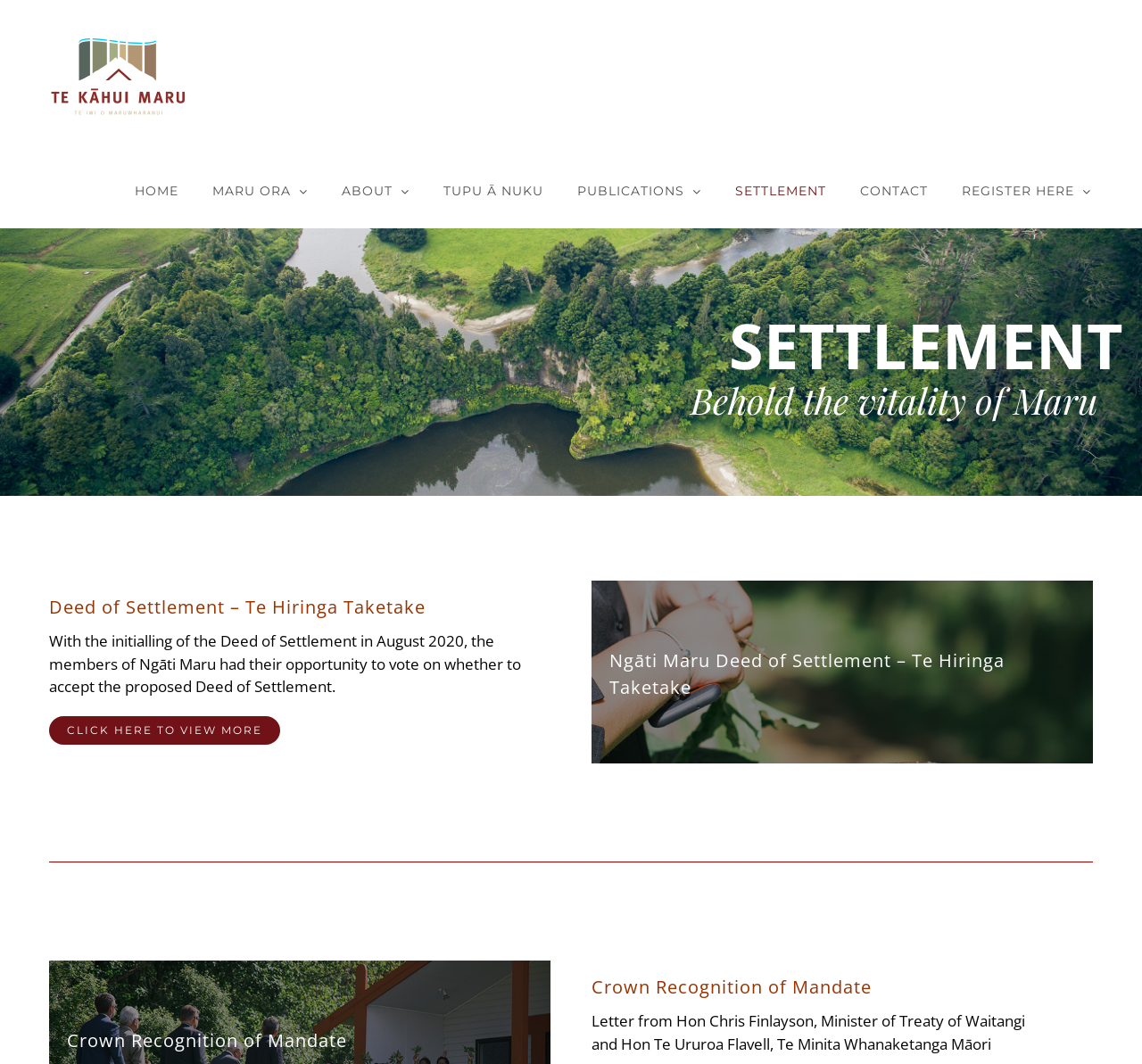What is the title of the deed of settlement?
Using the image, give a concise answer in the form of a single word or short phrase.

Te Hiringa Taketake